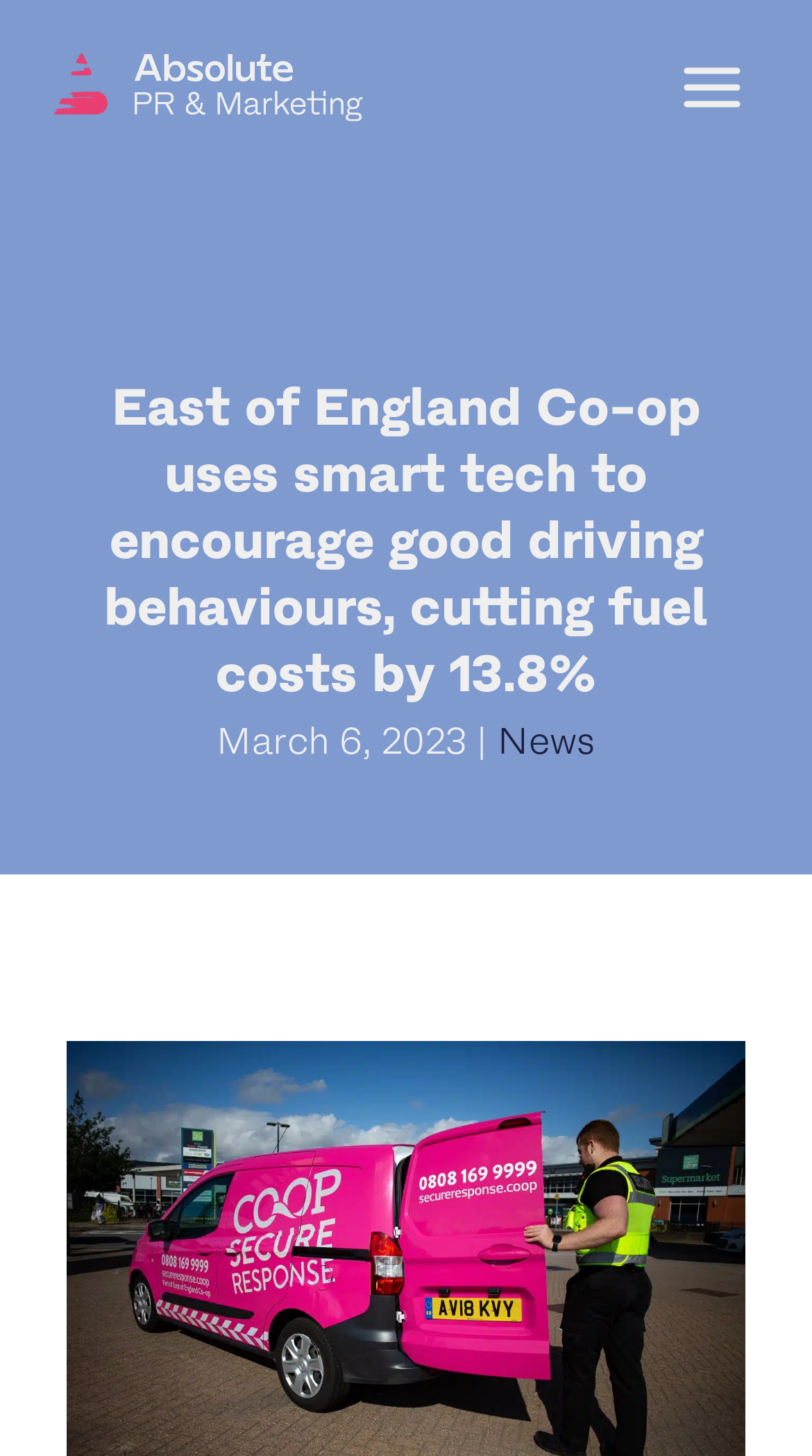Can you pinpoint the bounding box coordinates for the clickable element required for this instruction: "read news"? The coordinates should be four float numbers between 0 and 1, i.e., [left, top, right, bottom].

[0.613, 0.492, 0.733, 0.526]